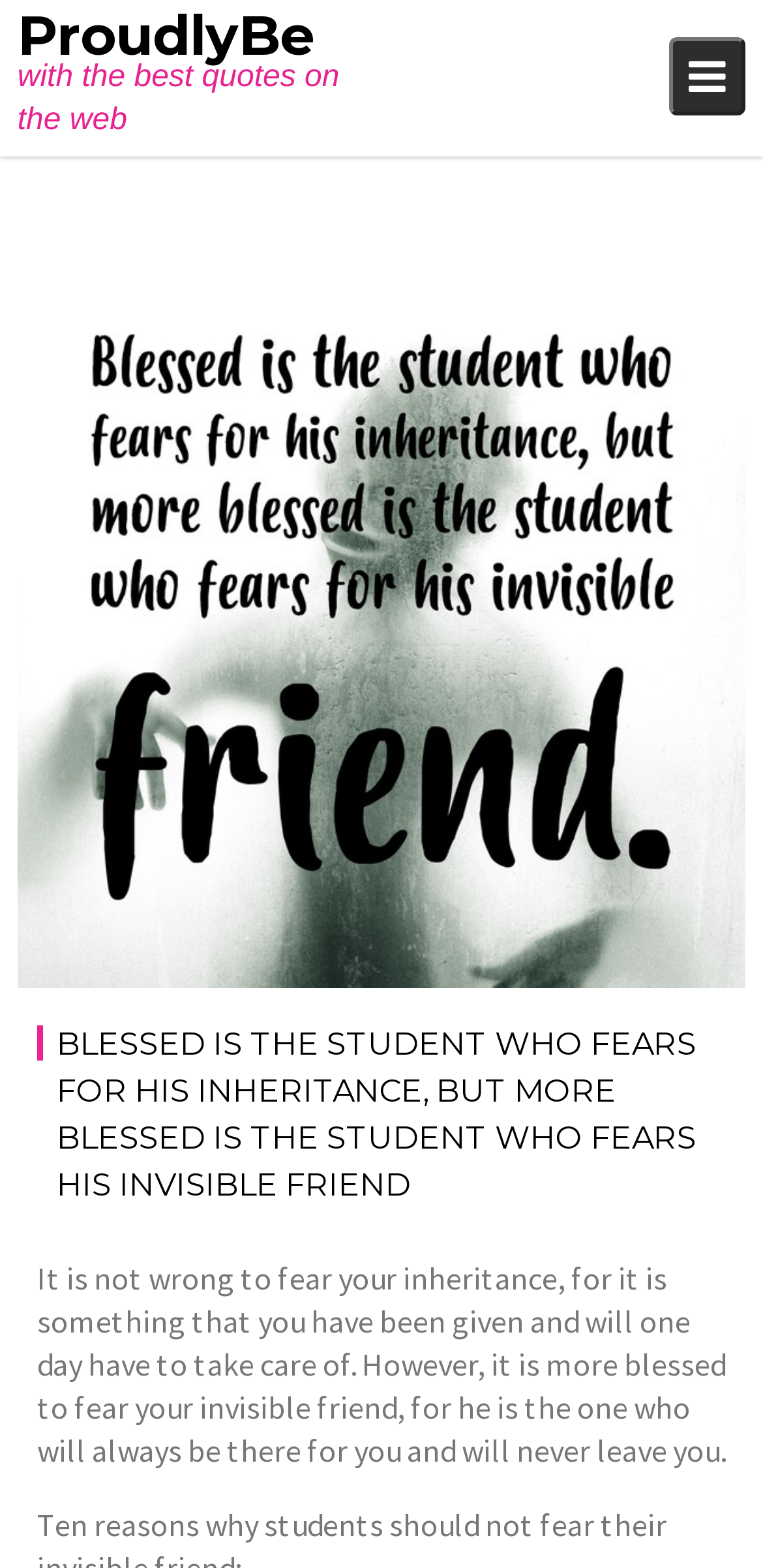Give a one-word or short-phrase answer to the following question: 
How many links are there in the footer section?

9